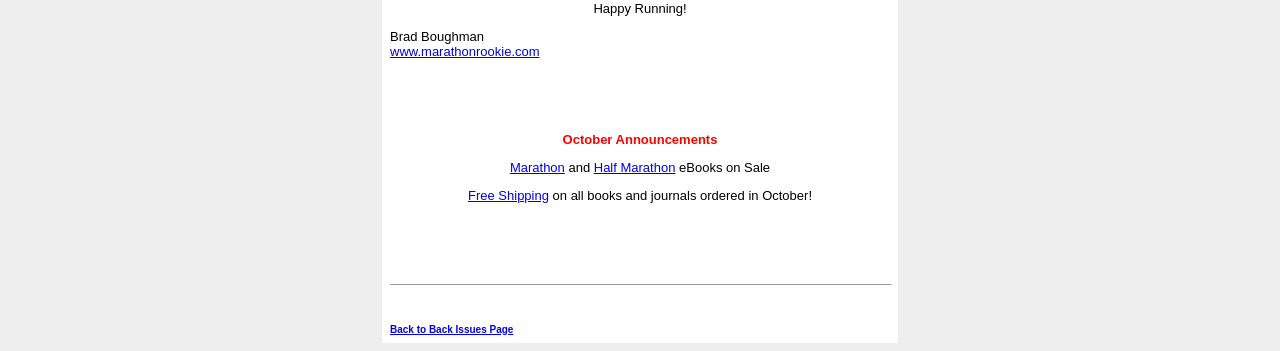What is the name of the author?
Please answer the question with a detailed and comprehensive explanation.

The author's name is mentioned in the static text element 'Brad Boughman' with bounding box coordinates [0.305, 0.081, 0.378, 0.124].